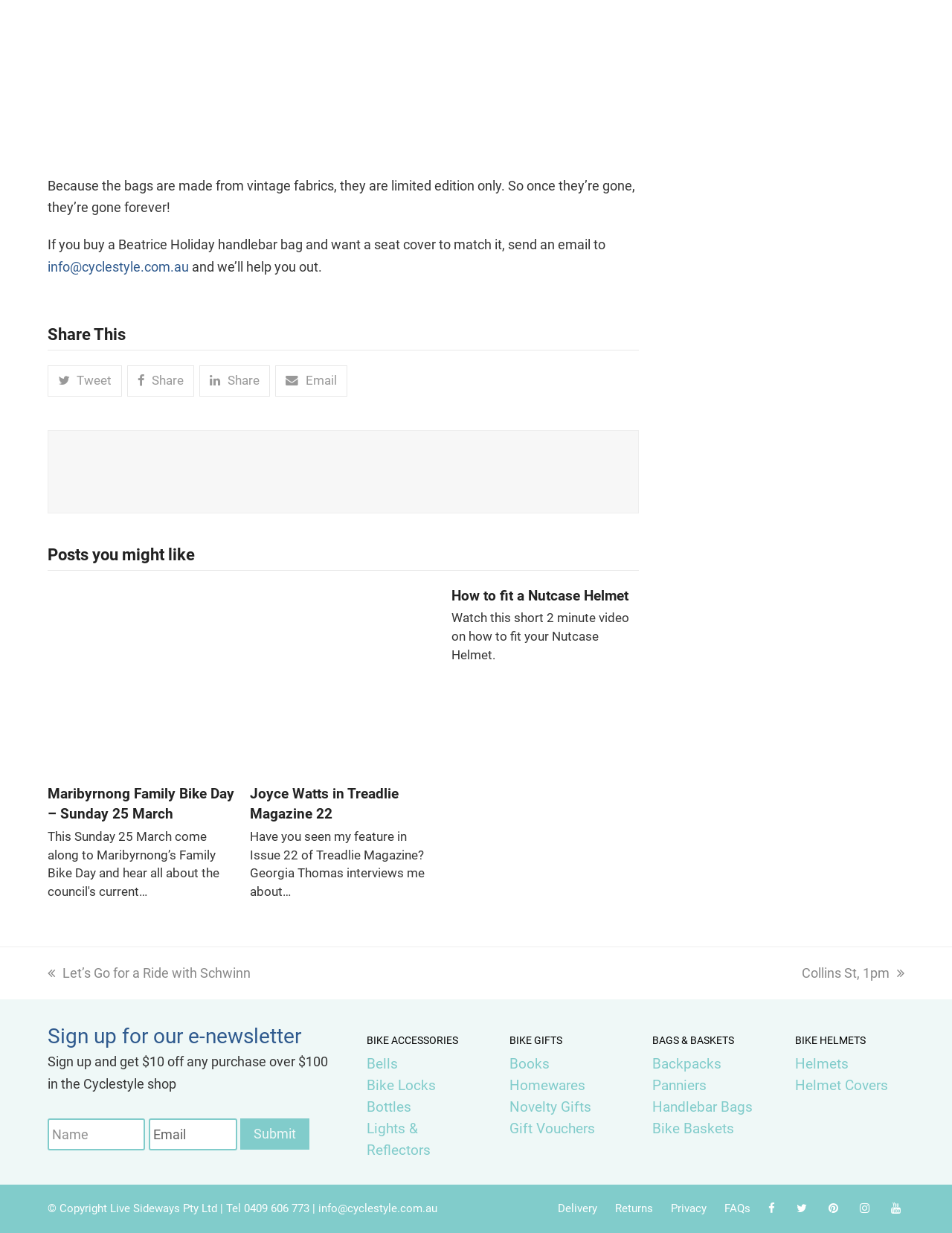Please give a succinct answer using a single word or phrase:
What is the topic of the article with the image 'Family Bike Day'?

Maribyrnong Family Bike Day